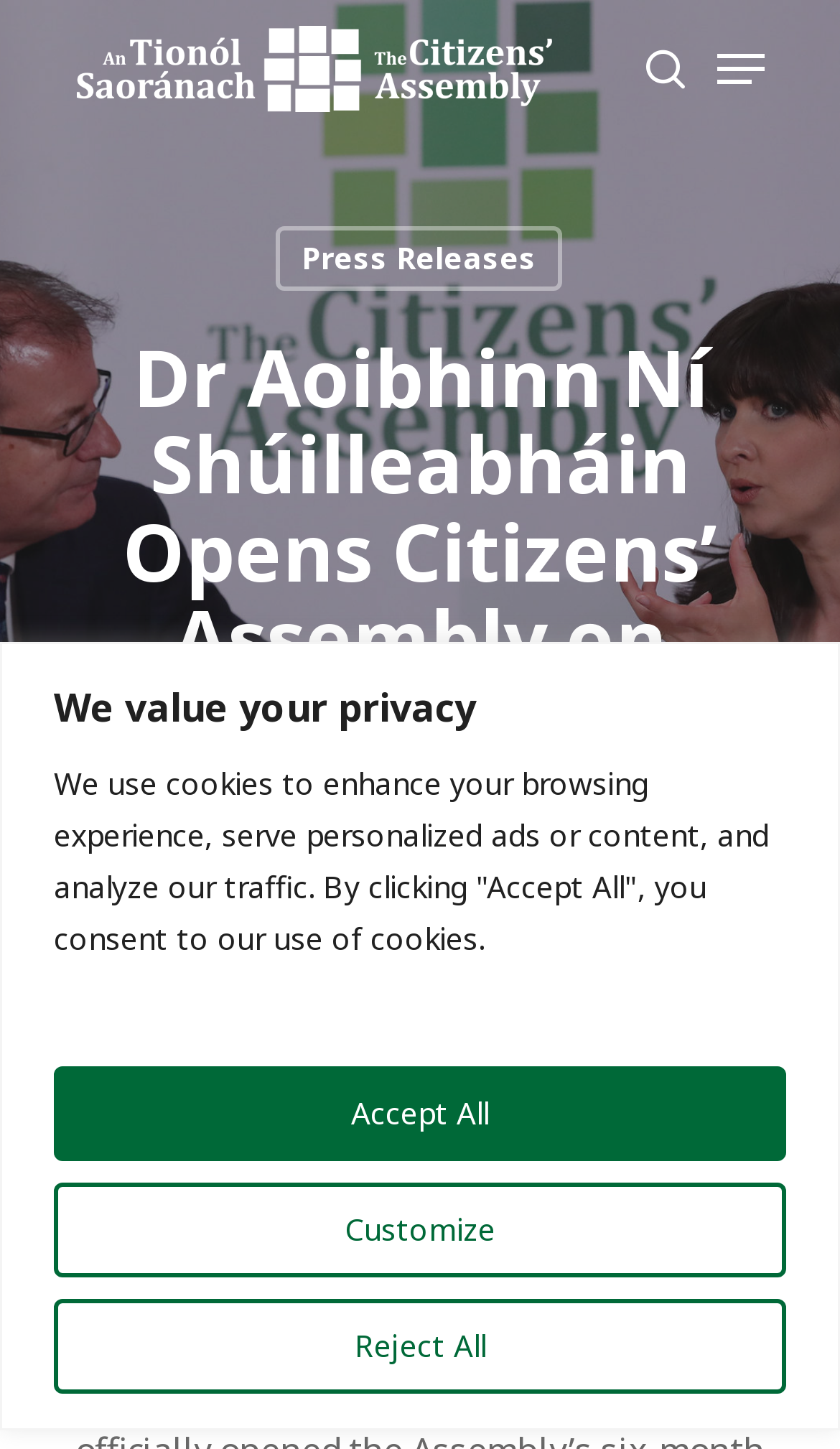Using the webpage screenshot, find the UI element described by search. Provide the bounding box coordinates in the format (top-left x, top-left y, bottom-right x, bottom-right y), ensuring all values are floating point numbers between 0 and 1.

[0.749, 0.018, 0.836, 0.077]